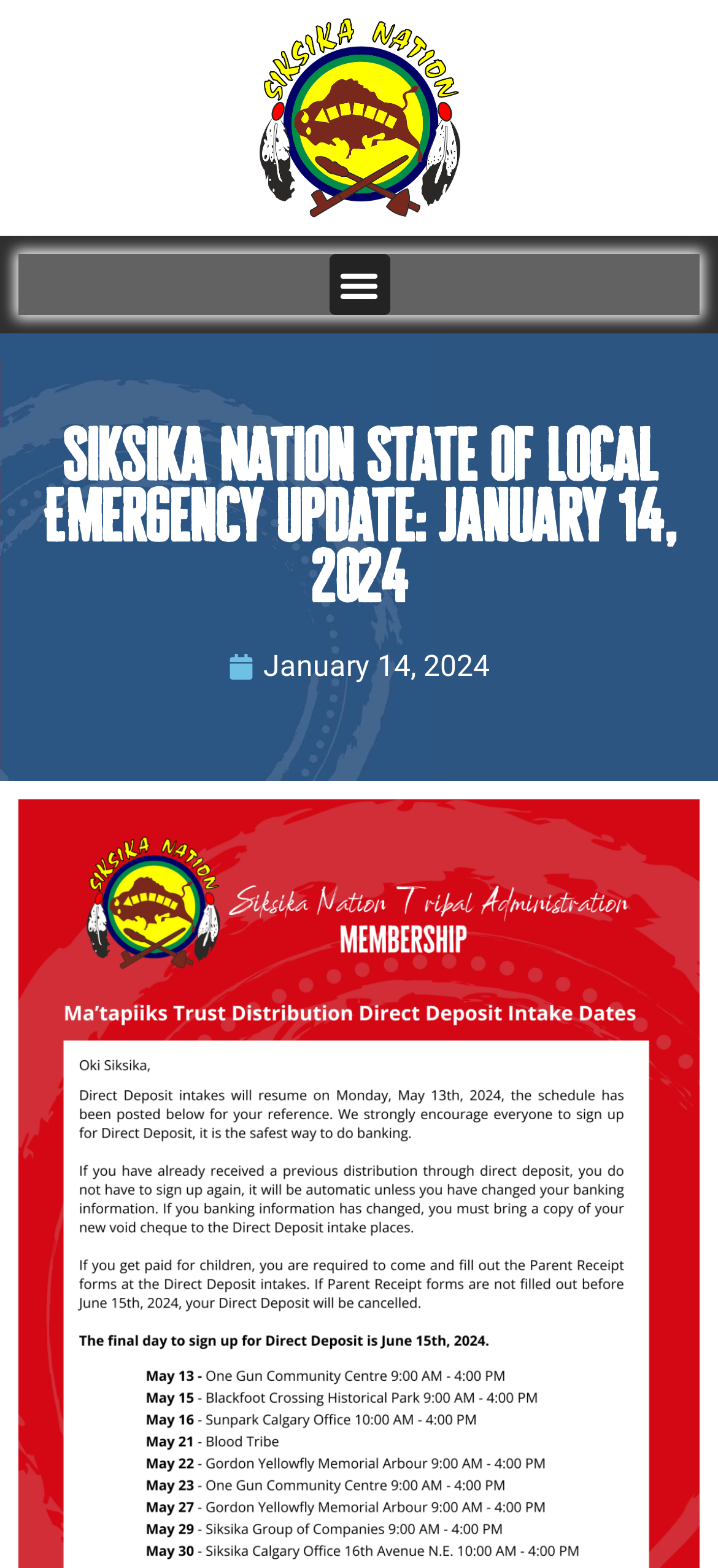Predict the bounding box coordinates of the UI element that matches this description: "January 14, 2024". The coordinates should be in the format [left, top, right, bottom] with each value between 0 and 1.

[0.318, 0.411, 0.682, 0.439]